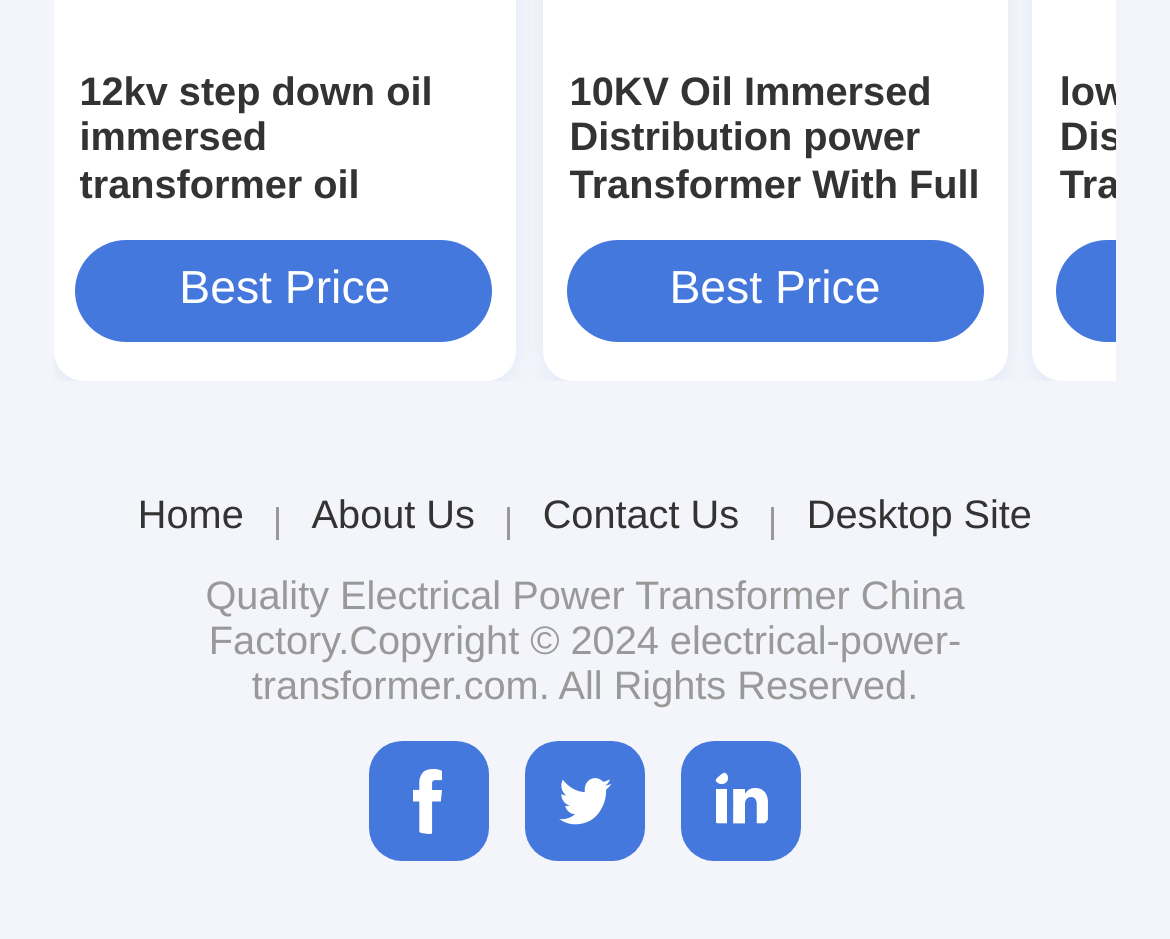Please indicate the bounding box coordinates for the clickable area to complete the following task: "Go to Home page". The coordinates should be specified as four float numbers between 0 and 1, i.e., [left, top, right, bottom].

[0.118, 0.525, 0.208, 0.574]